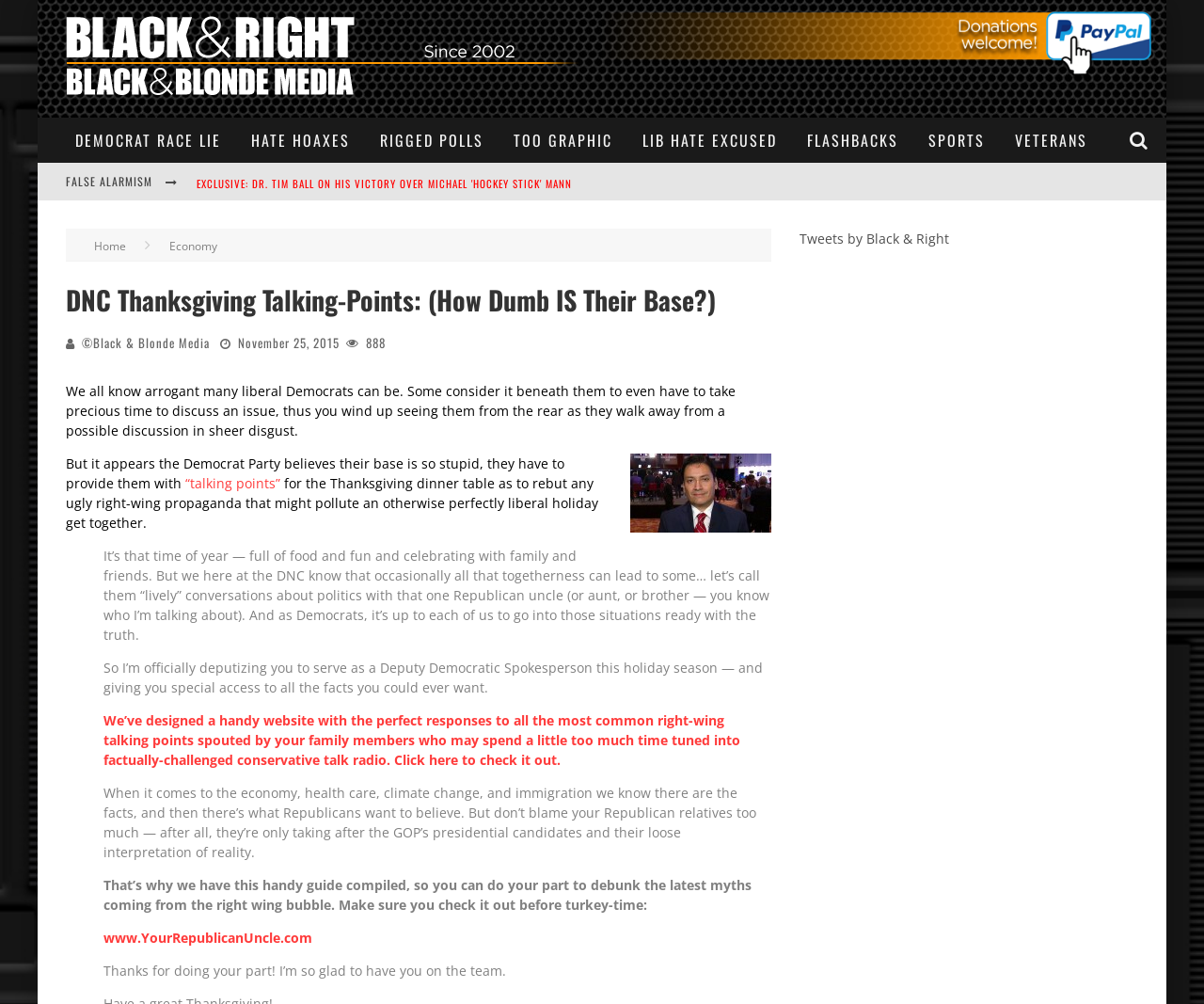How many images are there on the webpage?
Respond to the question with a single word or phrase according to the image.

3